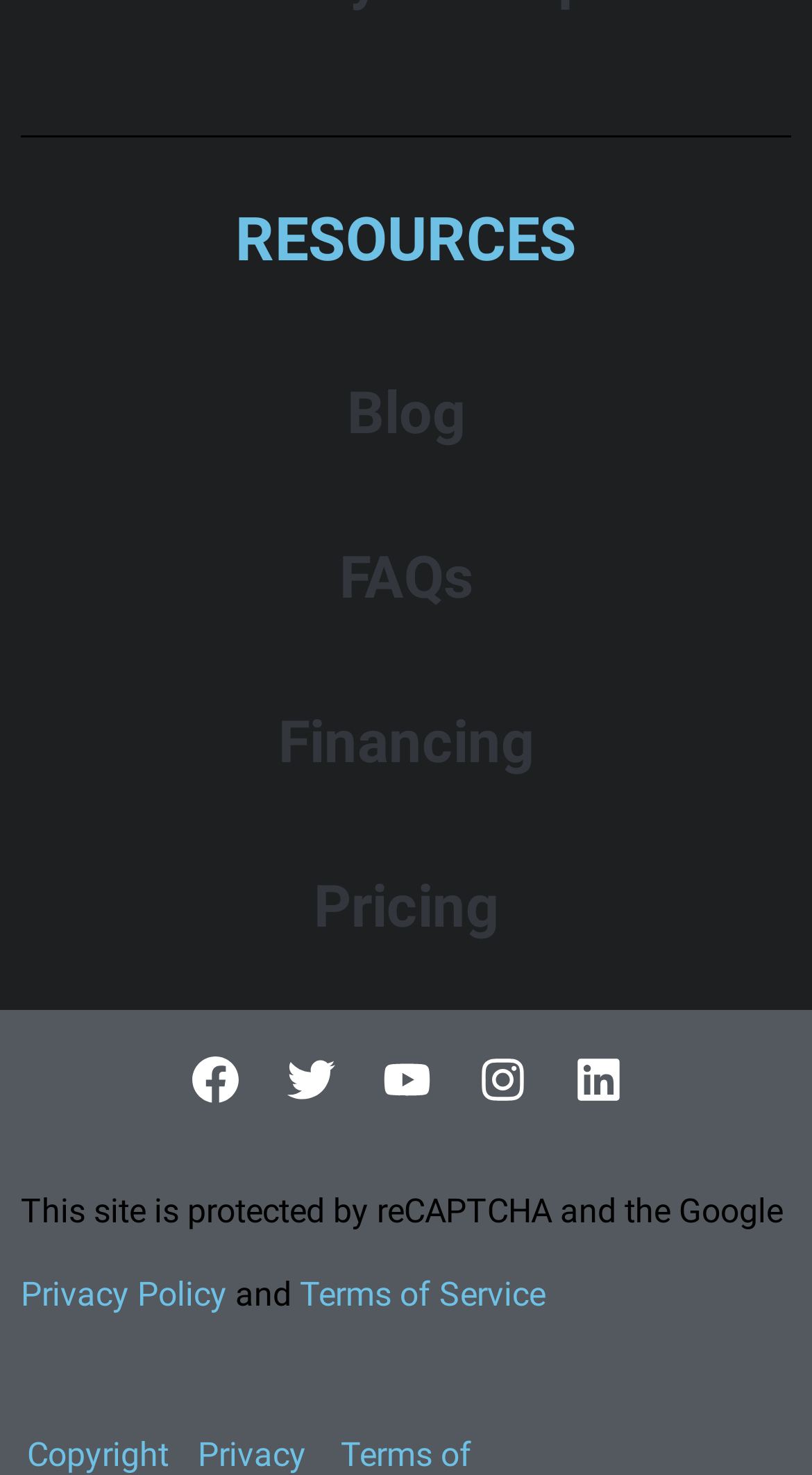Give the bounding box coordinates for this UI element: "Pricing". The coordinates should be four float numbers between 0 and 1, arranged as [left, top, right, bottom].

[0.026, 0.56, 0.974, 0.671]